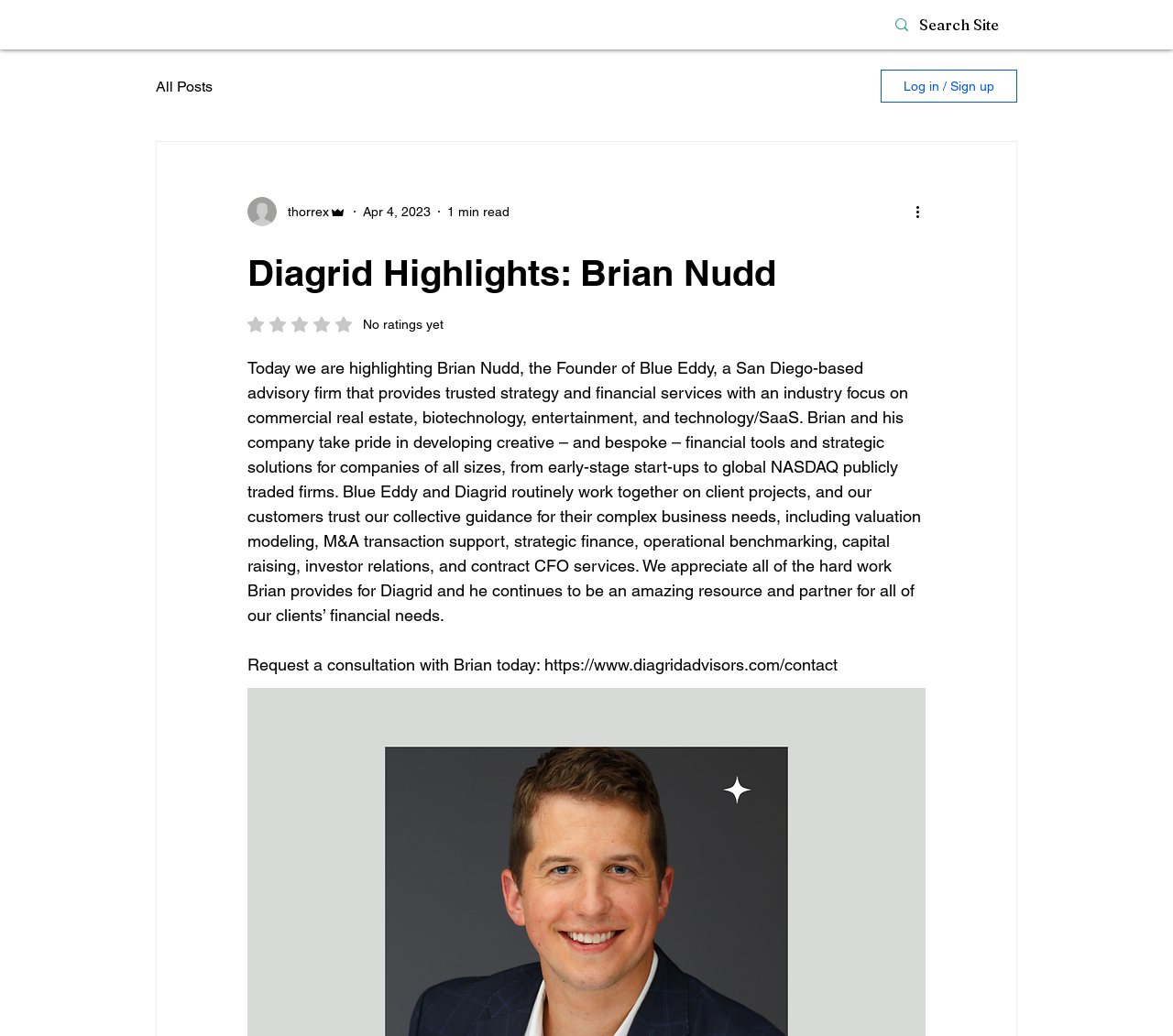Find the bounding box coordinates of the clickable region needed to perform the following instruction: "Log in or Sign up". The coordinates should be provided as four float numbers between 0 and 1, i.e., [left, top, right, bottom].

[0.751, 0.067, 0.867, 0.099]